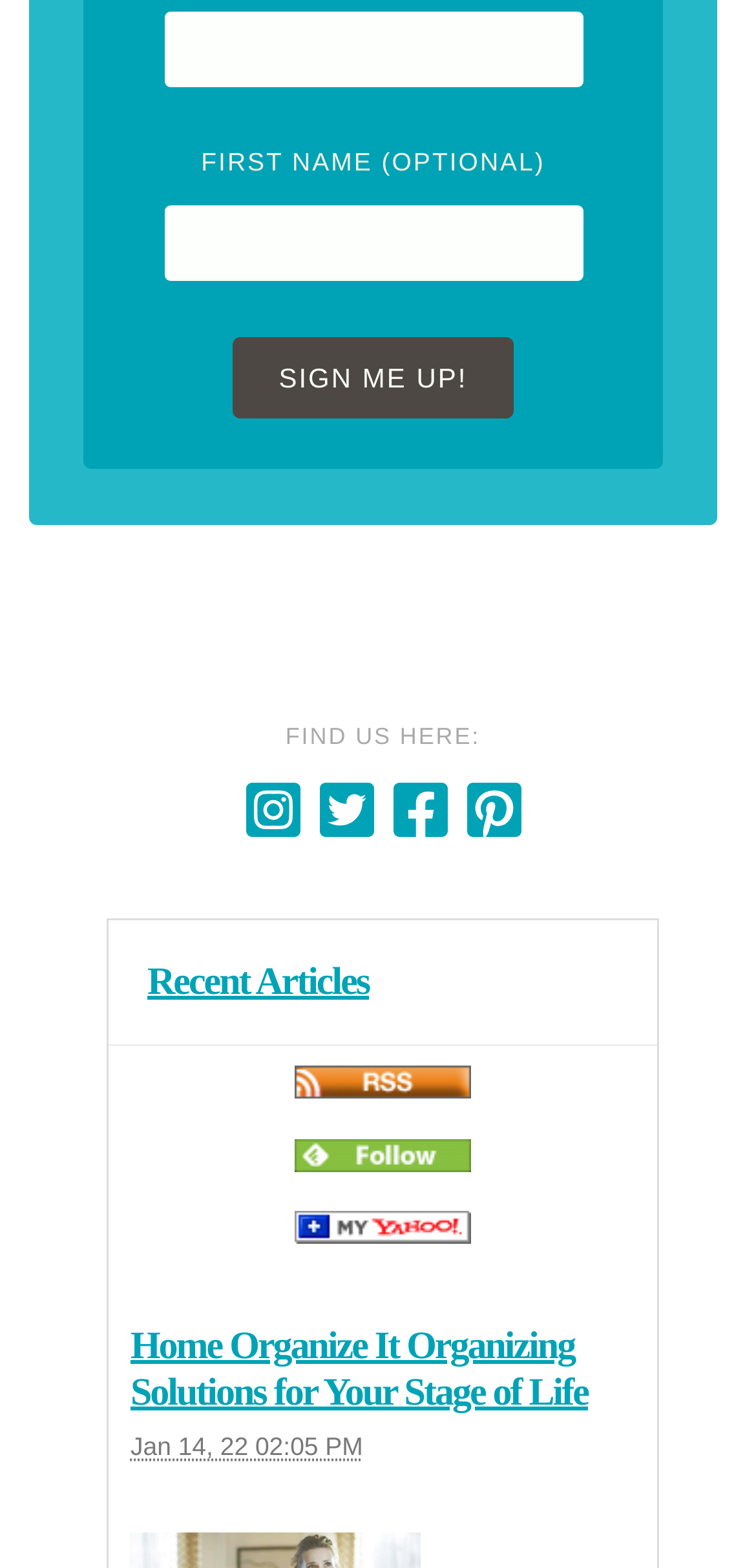Specify the bounding box coordinates of the element's area that should be clicked to execute the given instruction: "enter email". The coordinates should be four float numbers between 0 and 1, i.e., [left, top, right, bottom].

[0.217, 0.007, 0.771, 0.056]